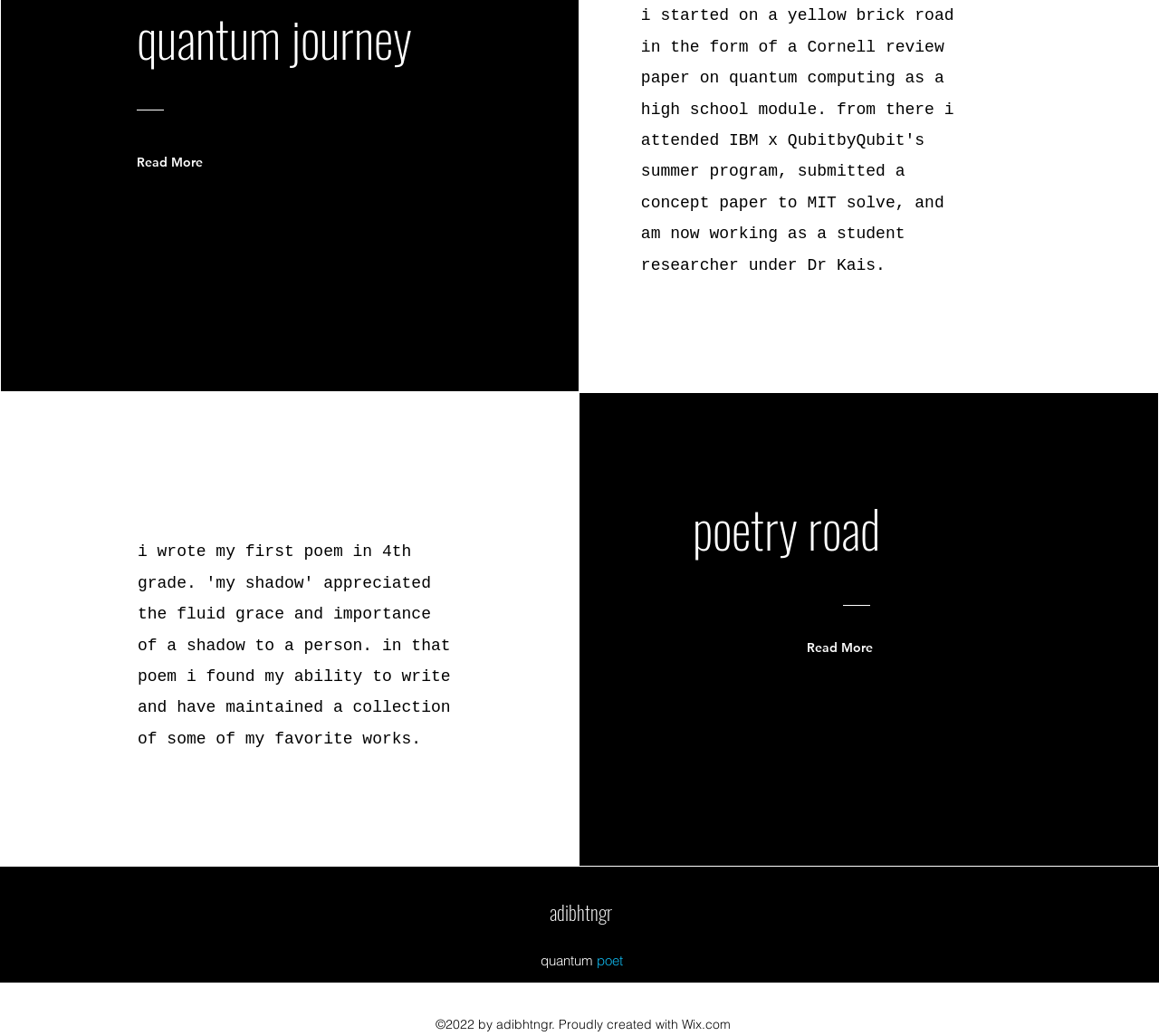Bounding box coordinates are to be given in the format (top-left x, top-left y, bottom-right x, bottom-right y). All values must be floating point numbers between 0 and 1. Provide the bounding box coordinate for the UI element described as: Read More

[0.696, 0.607, 0.758, 0.644]